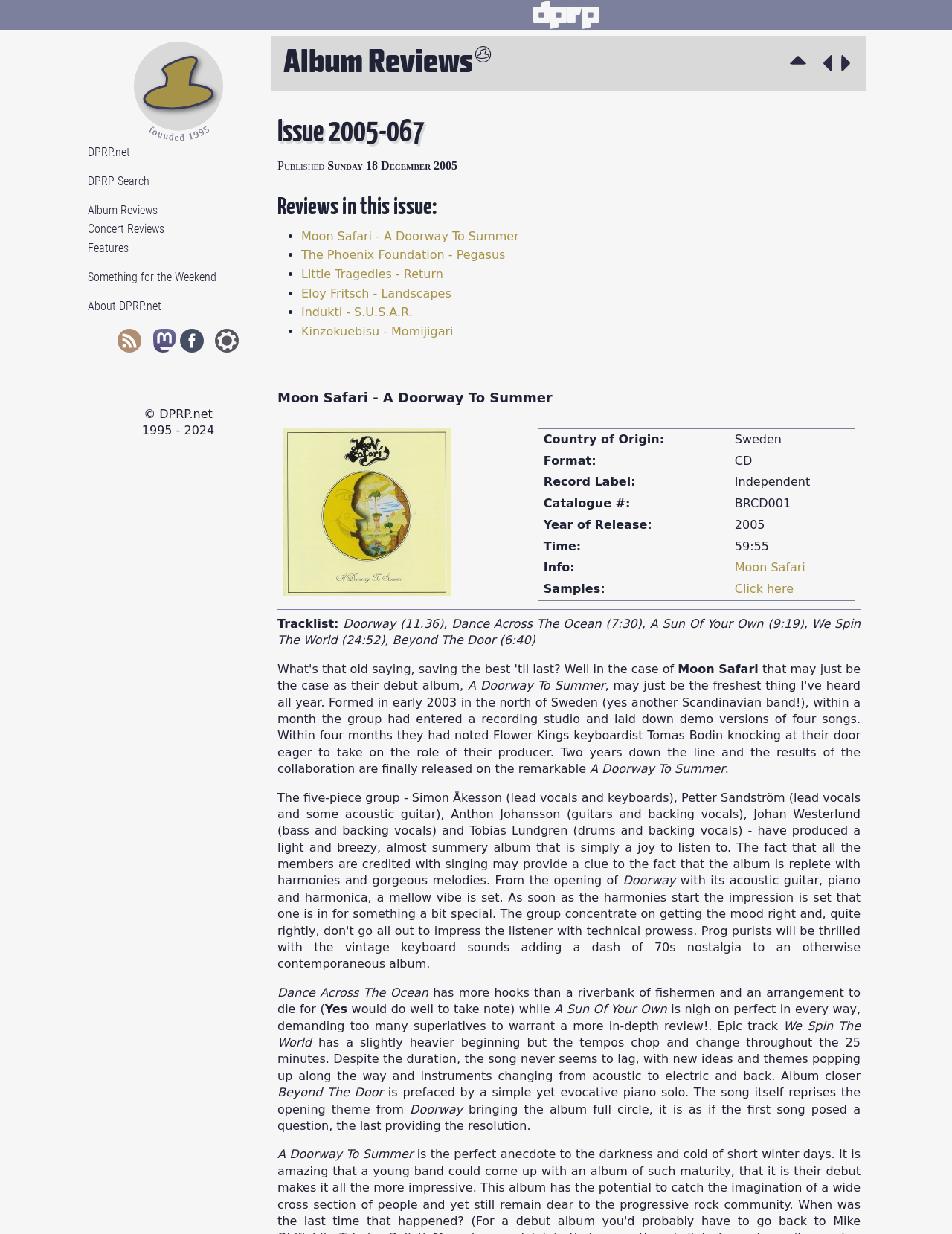Please provide the bounding box coordinates in the format (top-left x, top-left y, bottom-right x, bottom-right y). Remember, all values are floating point numbers between 0 and 1. What is the bounding box coordinate of the region described as: title="Album Reviews"

[0.829, 0.042, 0.854, 0.061]